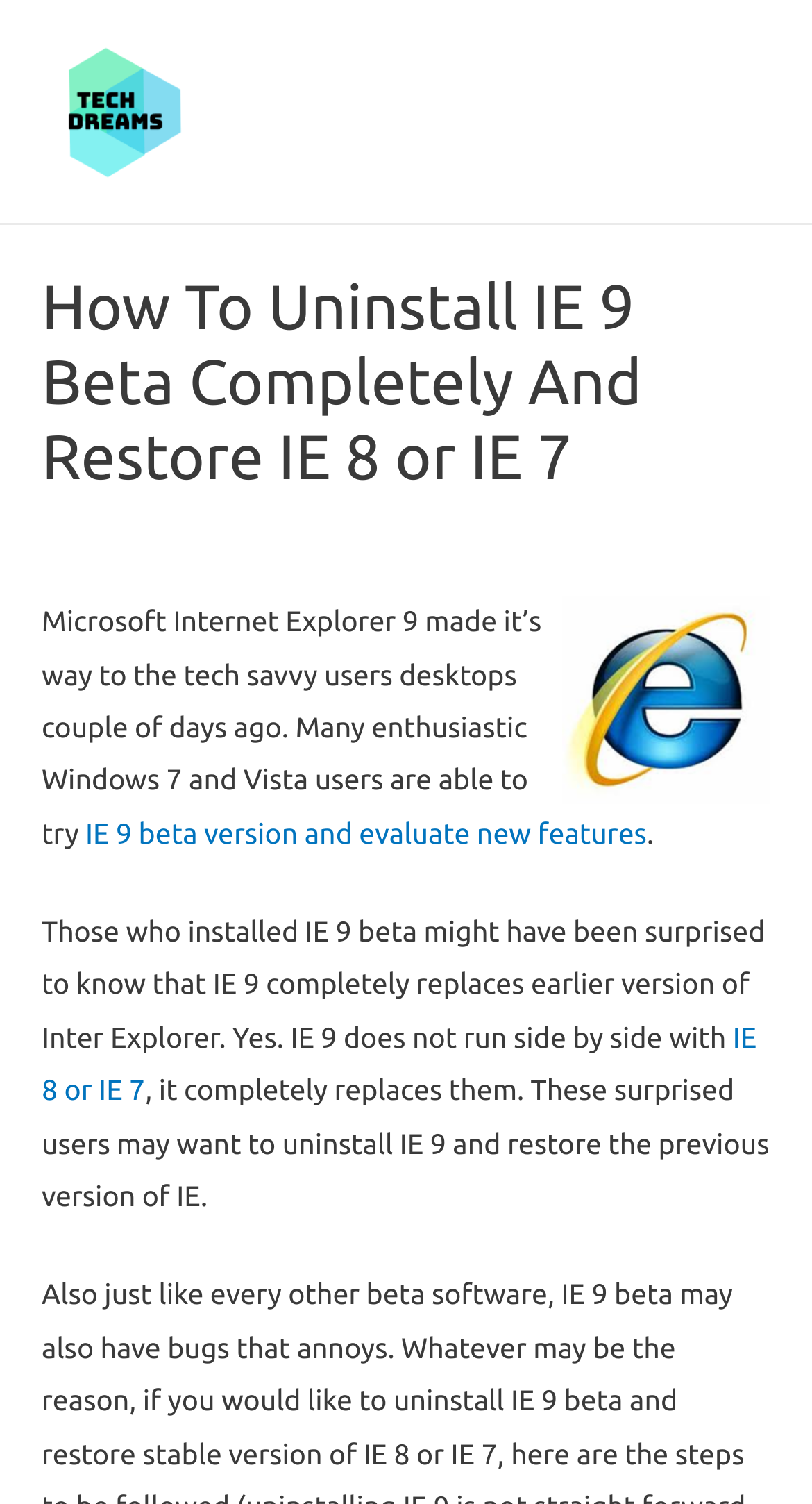What is the purpose of the article?
Examine the screenshot and reply with a single word or phrase.

To provide uninstallation steps